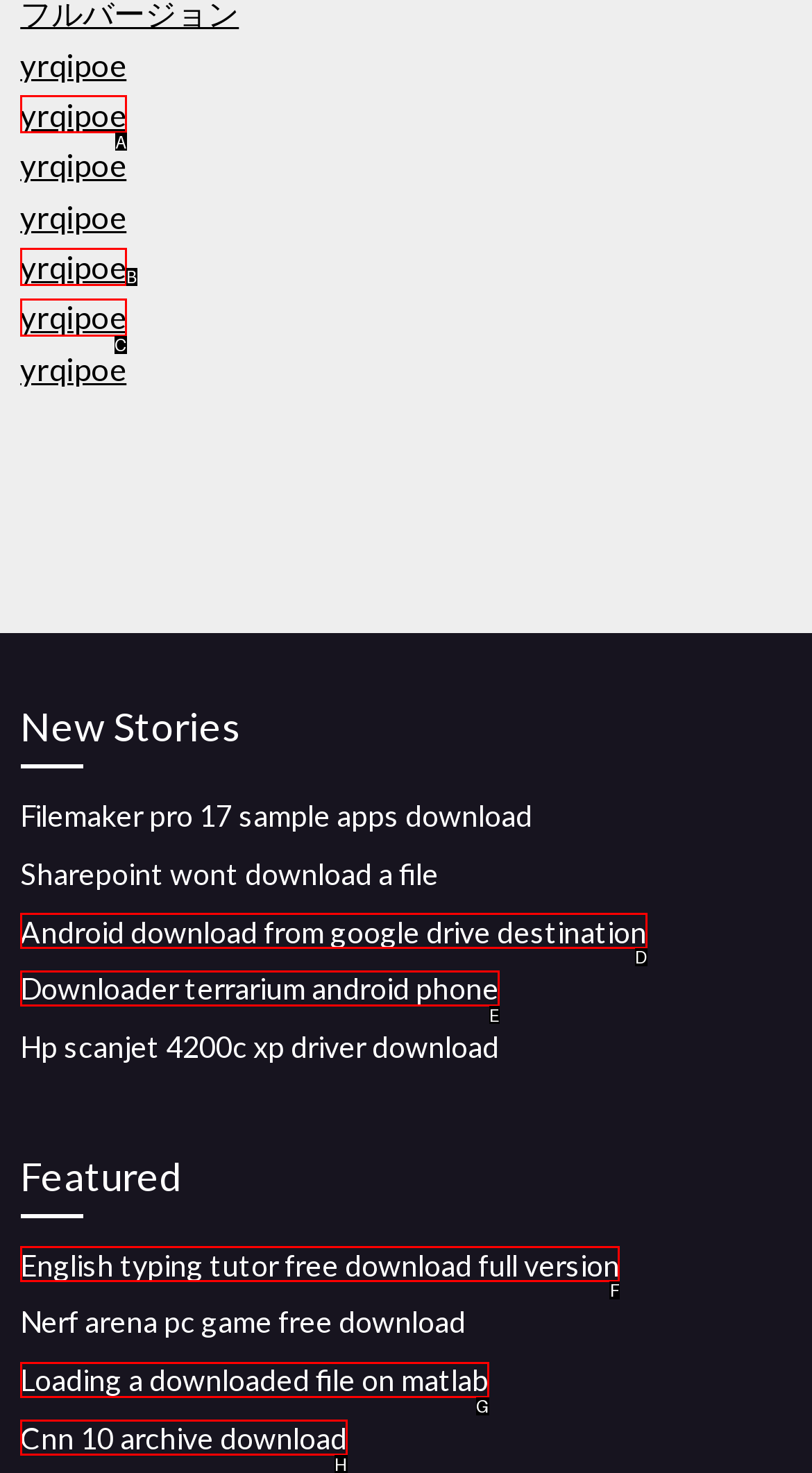Tell me the letter of the correct UI element to click for this instruction: Download 'English typing tutor free download full version'. Answer with the letter only.

F